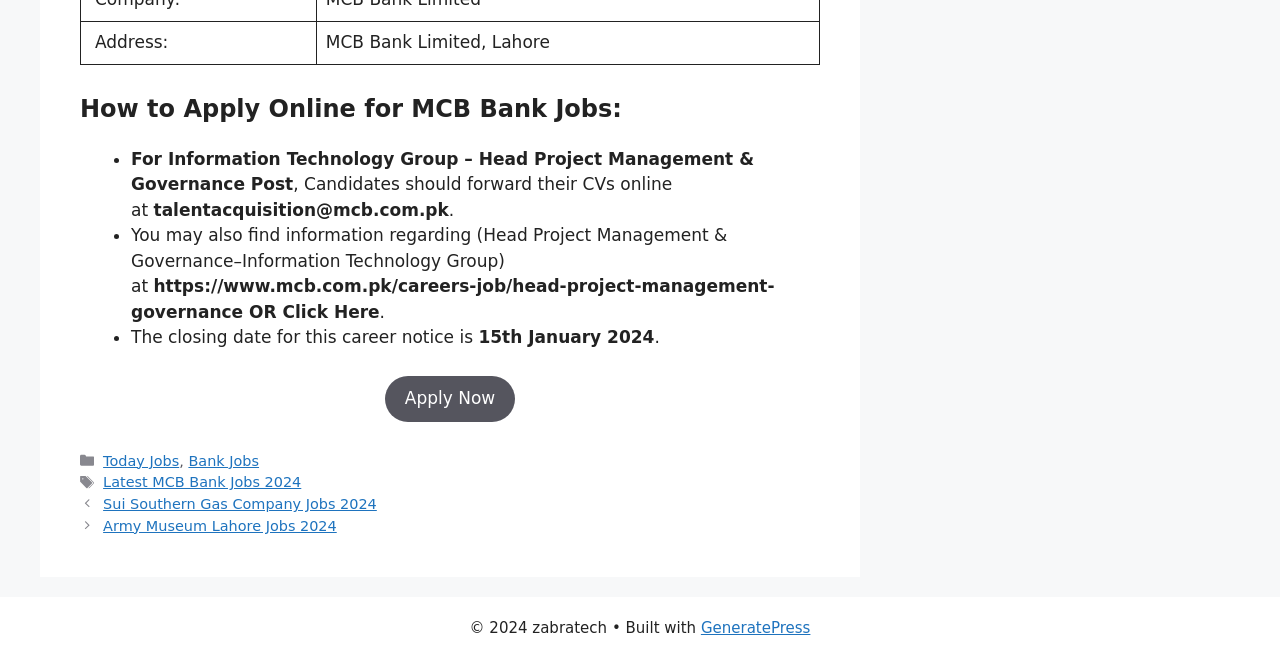Respond to the question below with a concise word or phrase:
What is the category of the job posting?

Bank Jobs